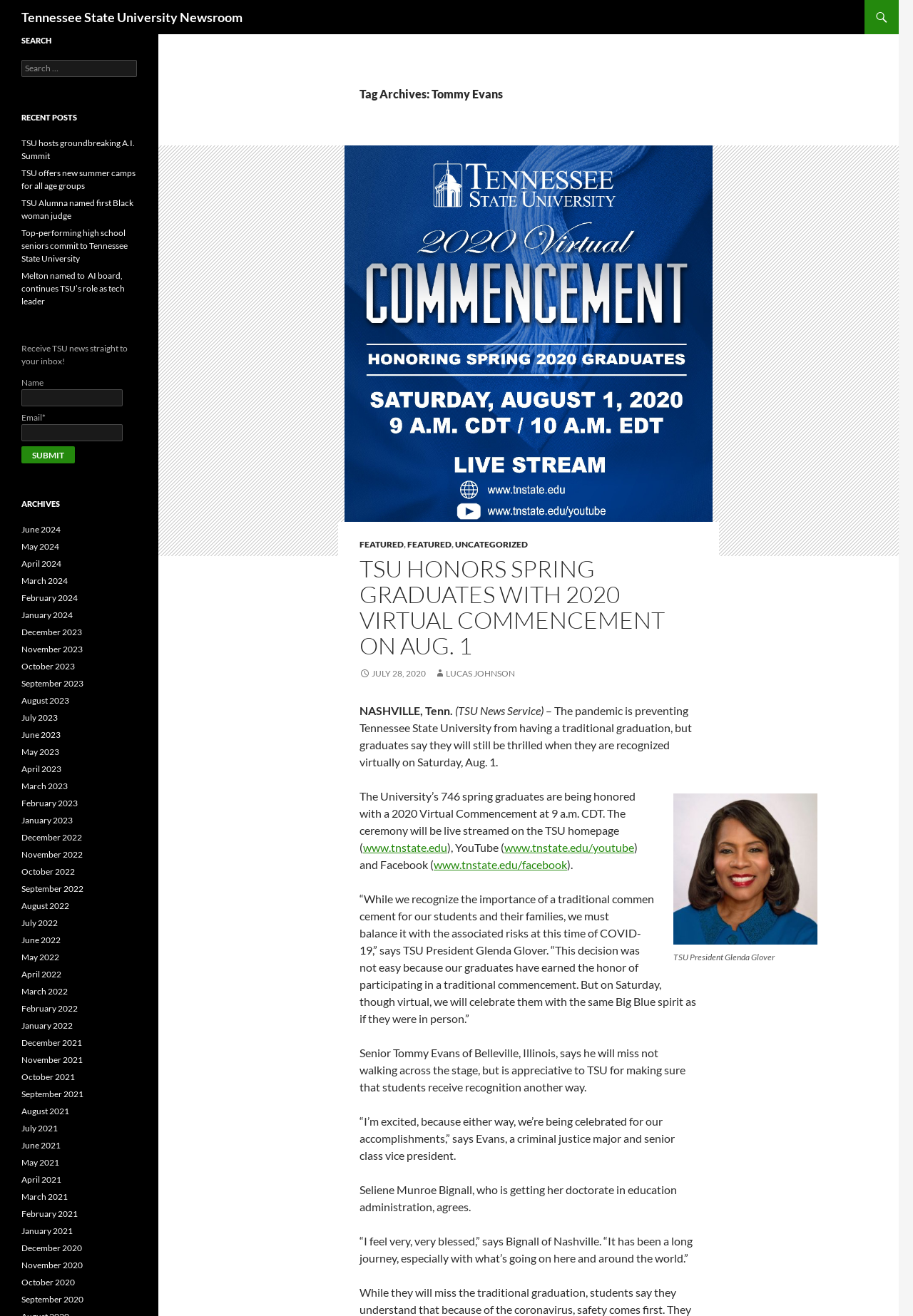Identify the bounding box coordinates of the element that should be clicked to fulfill this task: "Check the COPYRIGHT information". The coordinates should be provided as four float numbers between 0 and 1, i.e., [left, top, right, bottom].

None